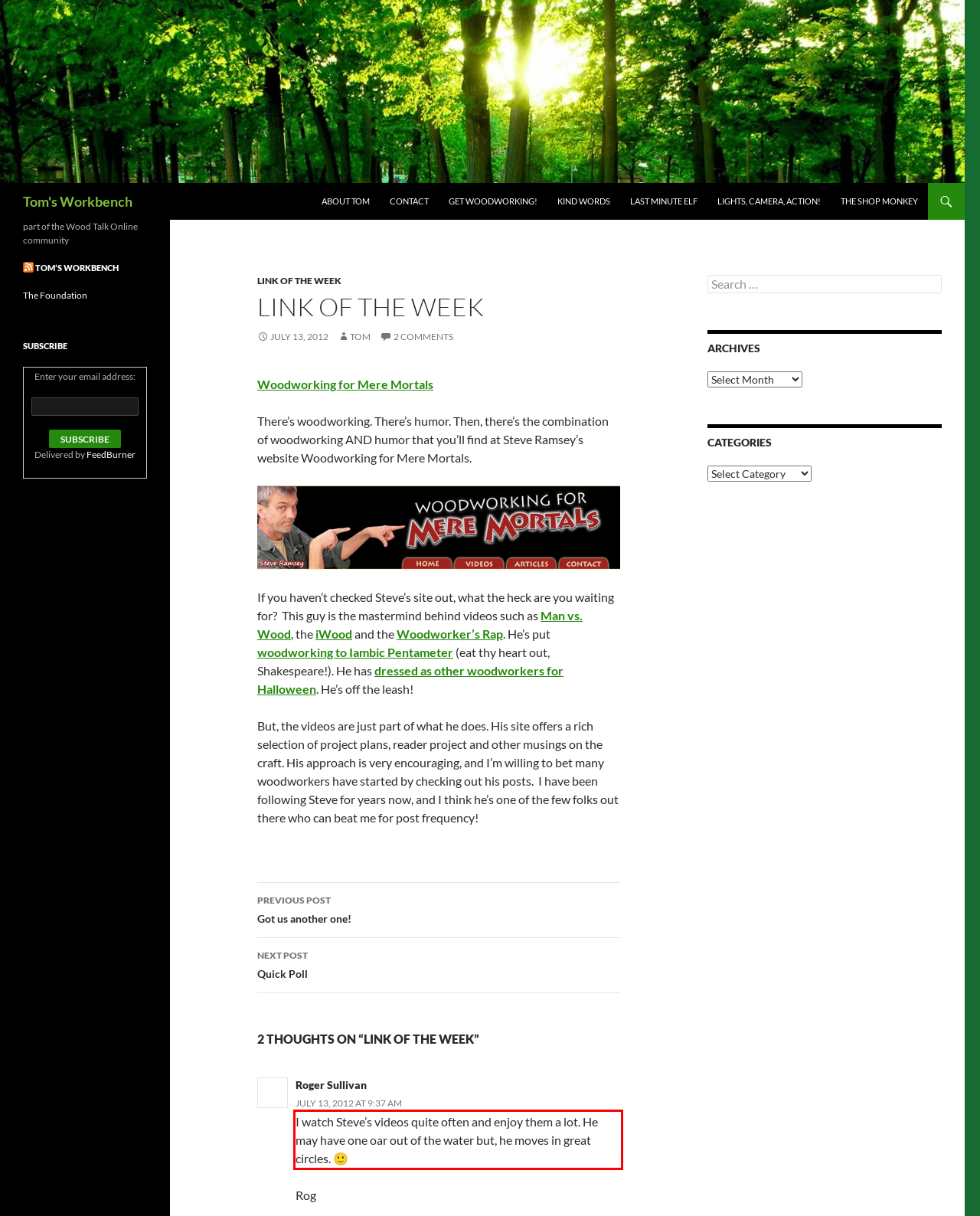Using the provided screenshot of a webpage, recognize the text inside the red rectangle bounding box by performing OCR.

I watch Steve’s videos quite often and enjoy them a lot. He may have one oar out of the water but, he moves in great circles. 🙂